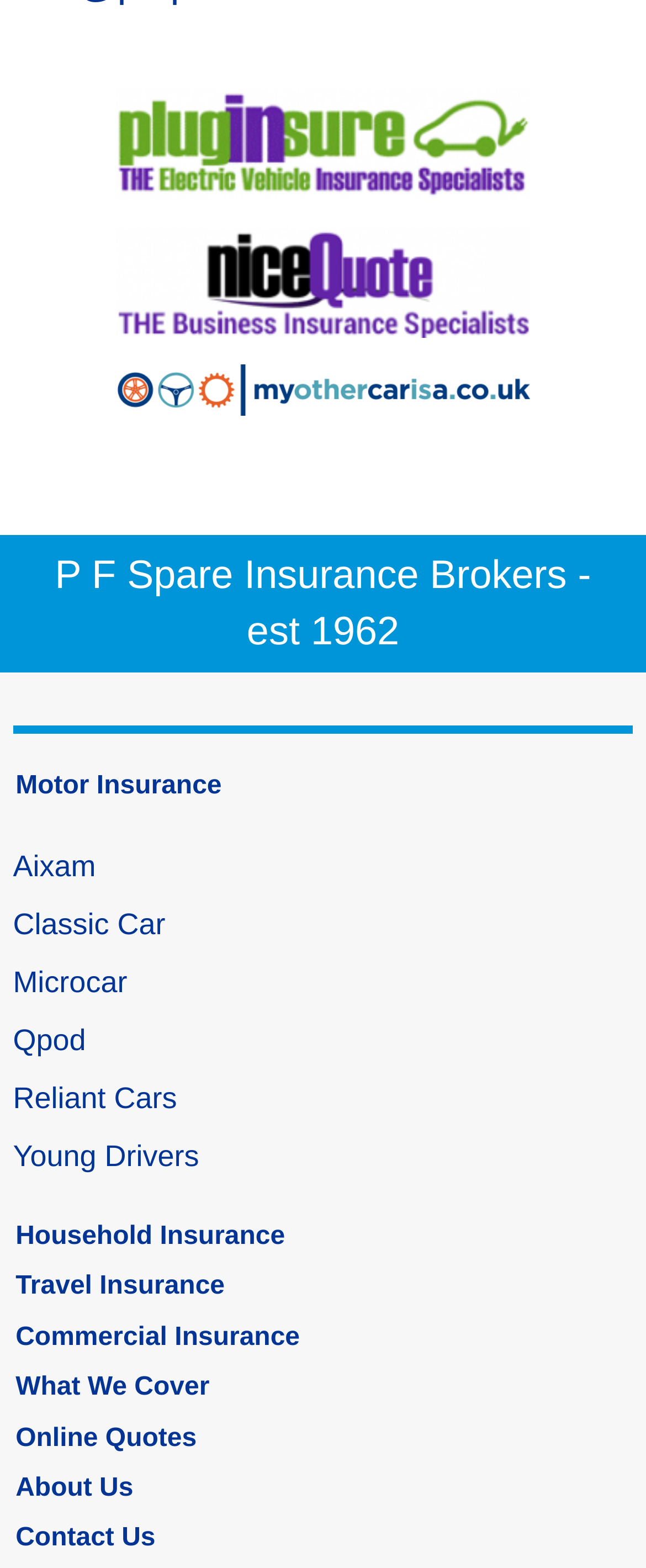What is the name of the company that is a trading style of P F Spare? Look at the image and give a one-word or short phrase answer.

NiceQuote